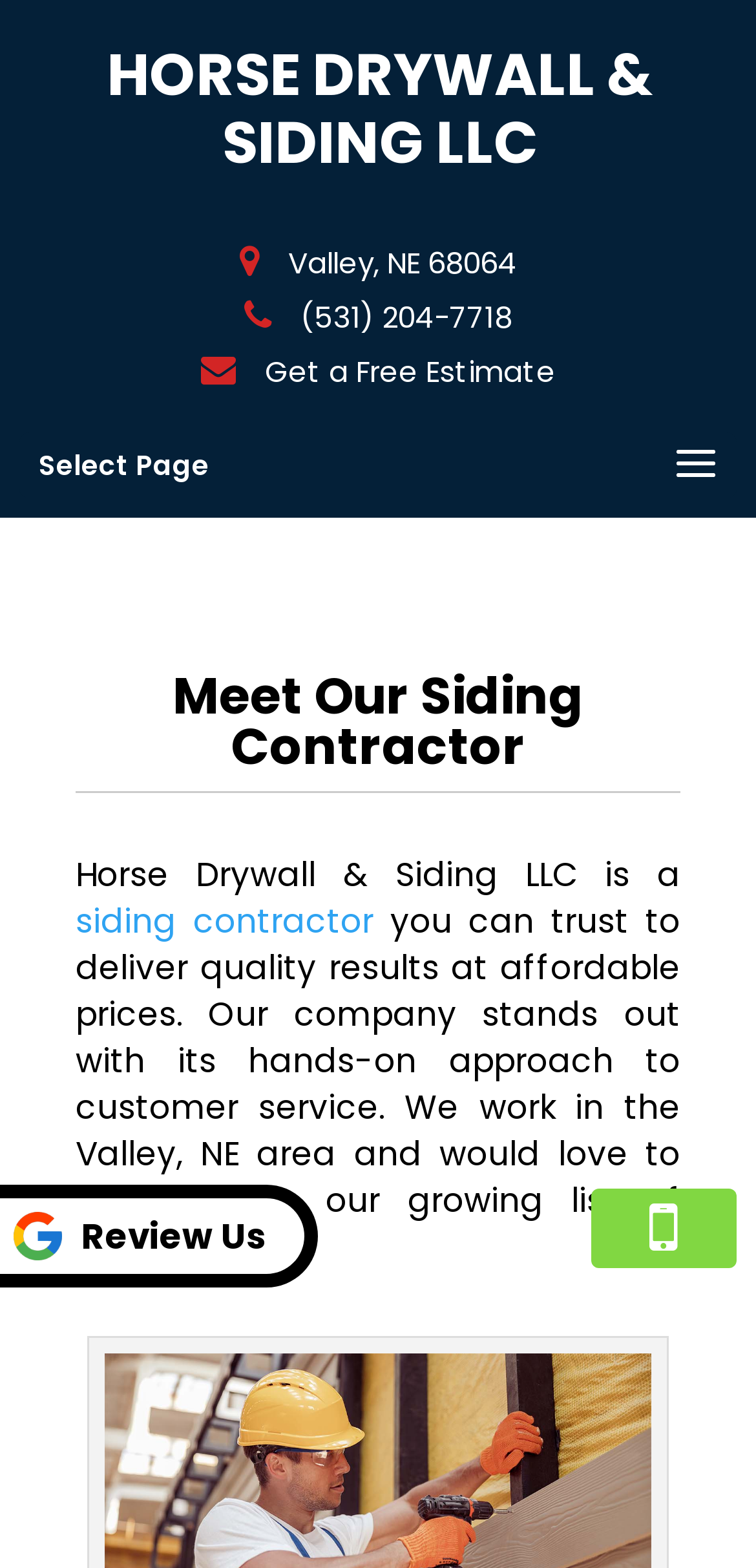What can I do on this webpage?
Refer to the image and give a detailed answer to the question.

I found the action that can be taken on this webpage by looking at the link element with the text 'Get a Free Estimate' which is located at the top of the webpage, below the company name and phone number.